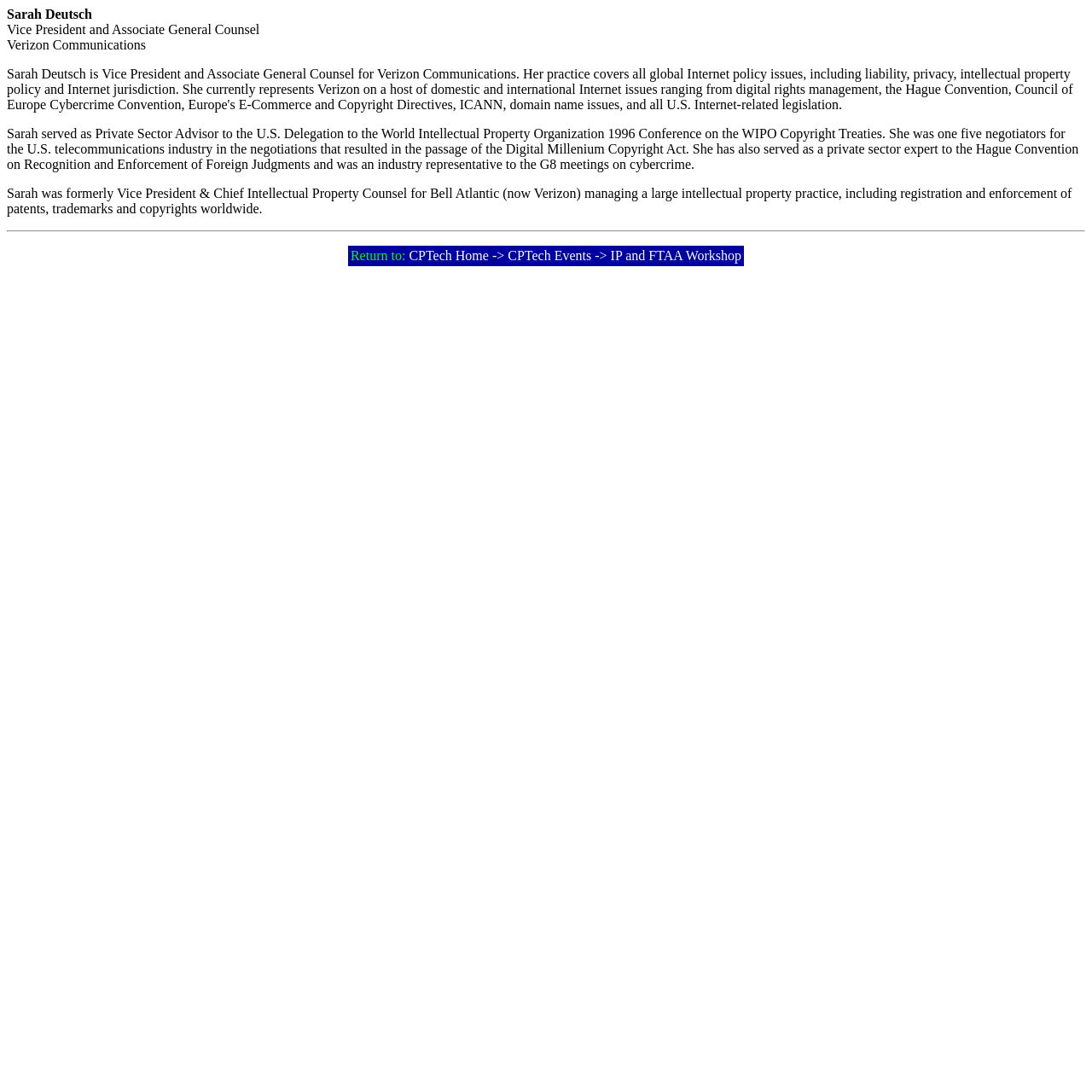Please provide a brief answer to the question using only one word or phrase: 
What is the purpose of the links at the bottom of the page?

To navigate to related pages